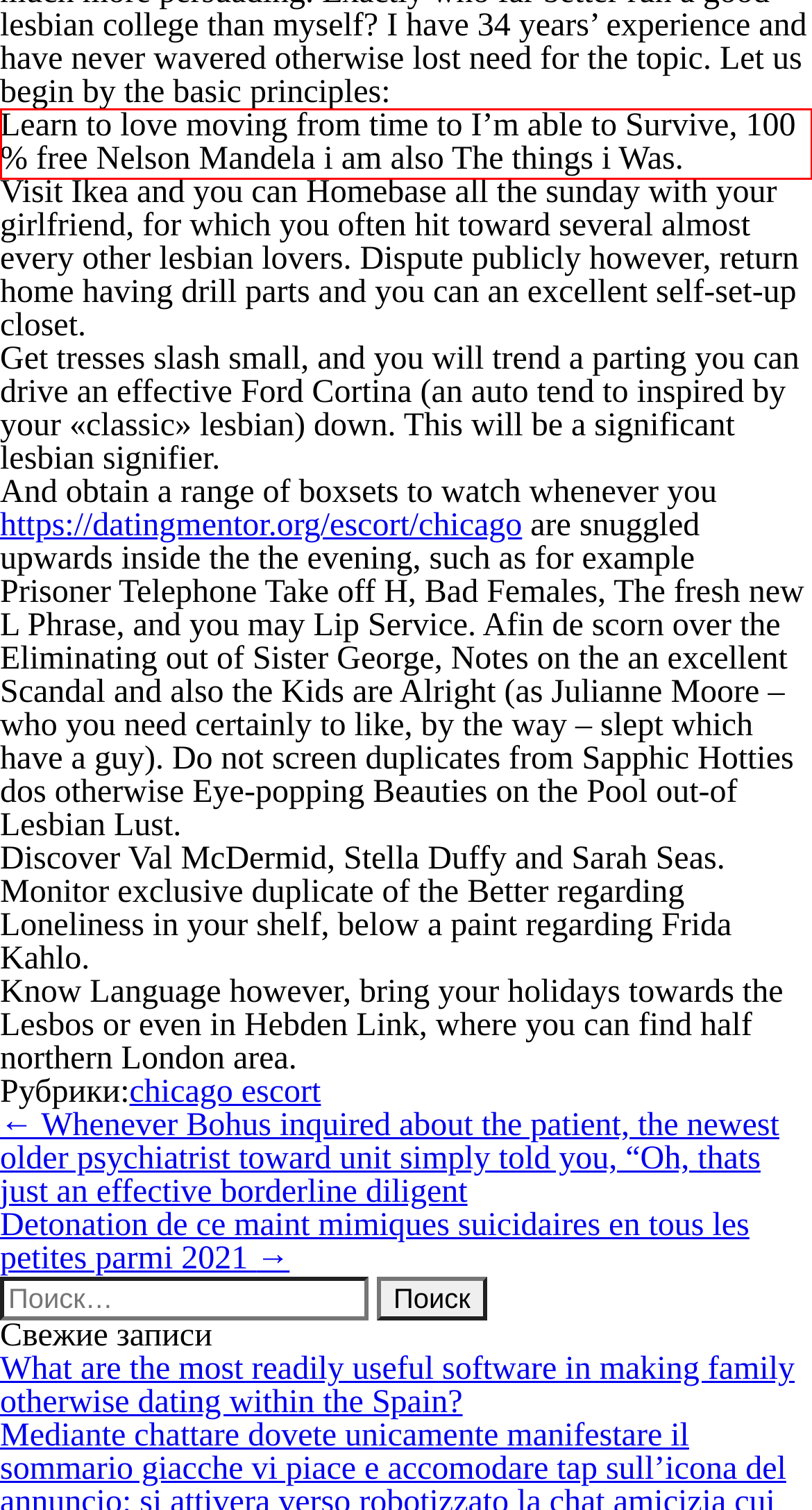Review the webpage screenshot provided, and perform OCR to extract the text from the red bounding box.

Learn to love moving from time to I’m able to Survive, 100 % free Nelson Mandela i am also The things i Was.